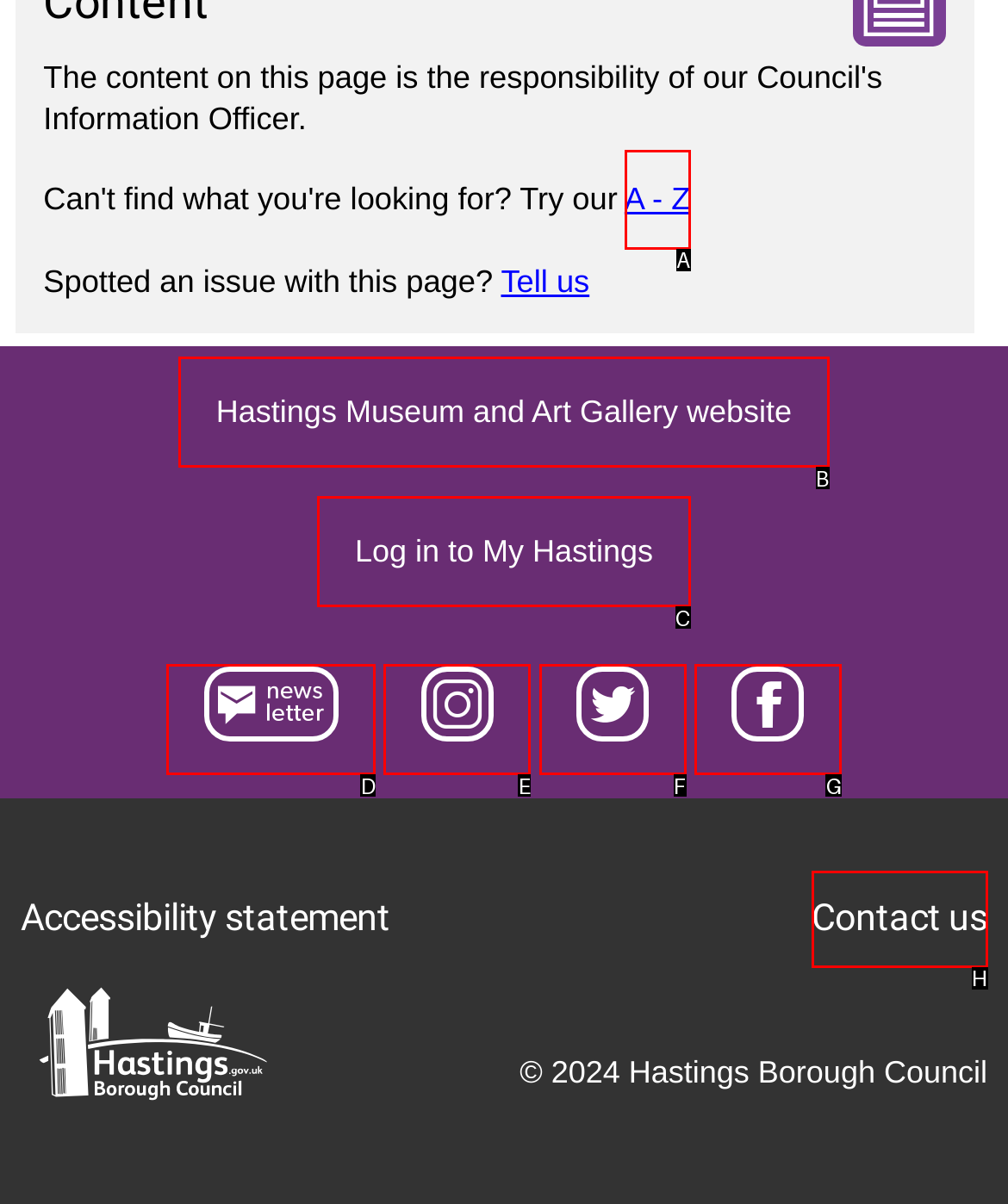To complete the instruction: Click on 'A - Z', which HTML element should be clicked?
Respond with the option's letter from the provided choices.

A